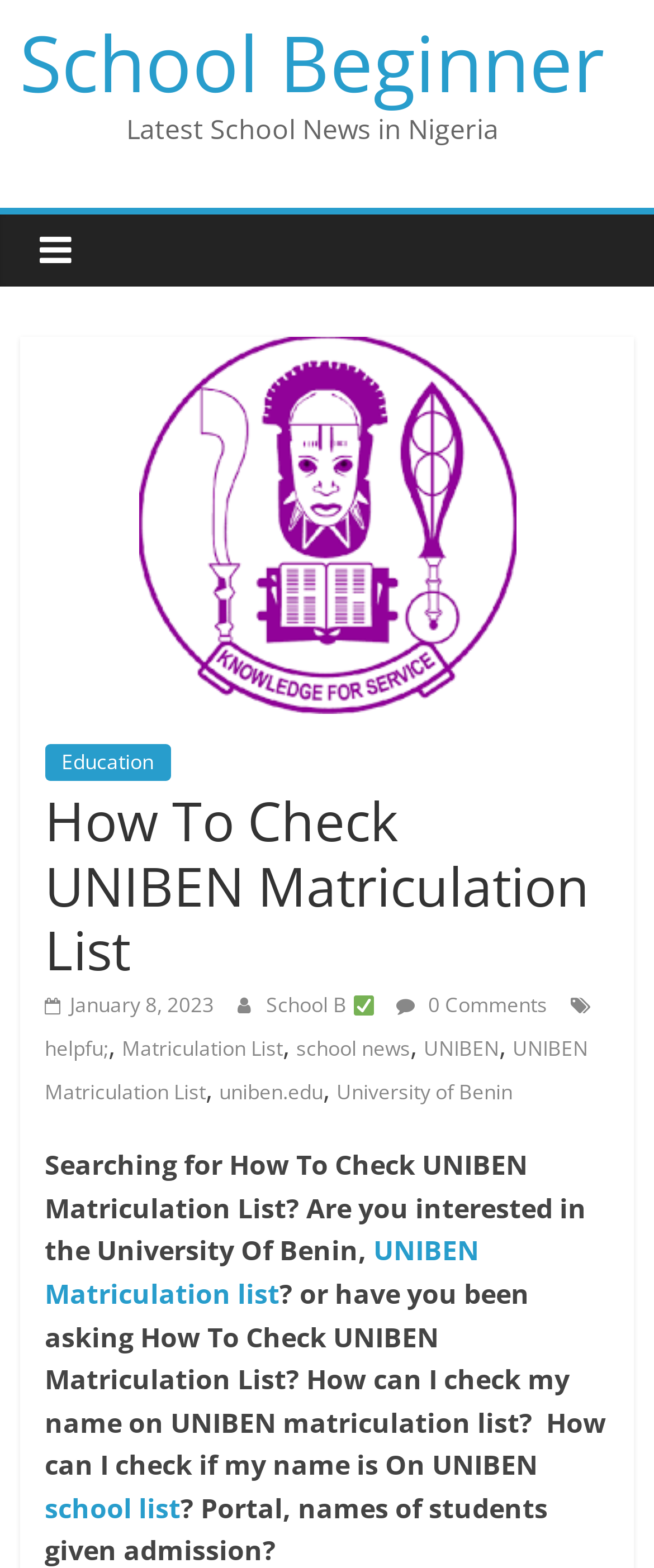Please provide a comprehensive response to the question based on the details in the image: What is the image related to?

The image is related to 'UNIBEN COURSES' as indicated by the image element with bounding box coordinates [0.212, 0.214, 0.788, 0.455] and OCR text 'UNIBEN COURSES'.